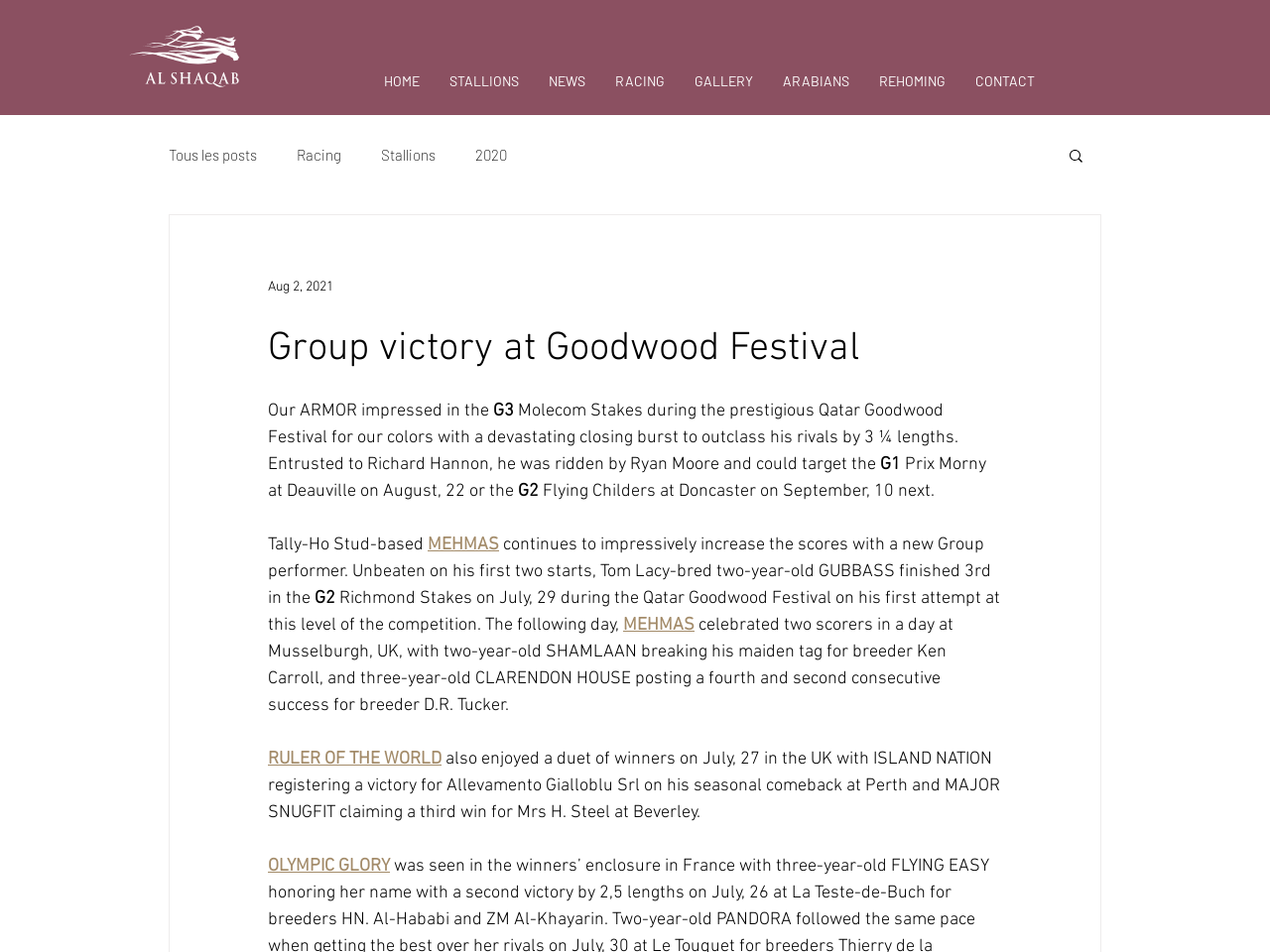Provide a brief response to the question using a single word or phrase: 
What is the name of the horse mentioned in the article?

ARMOR